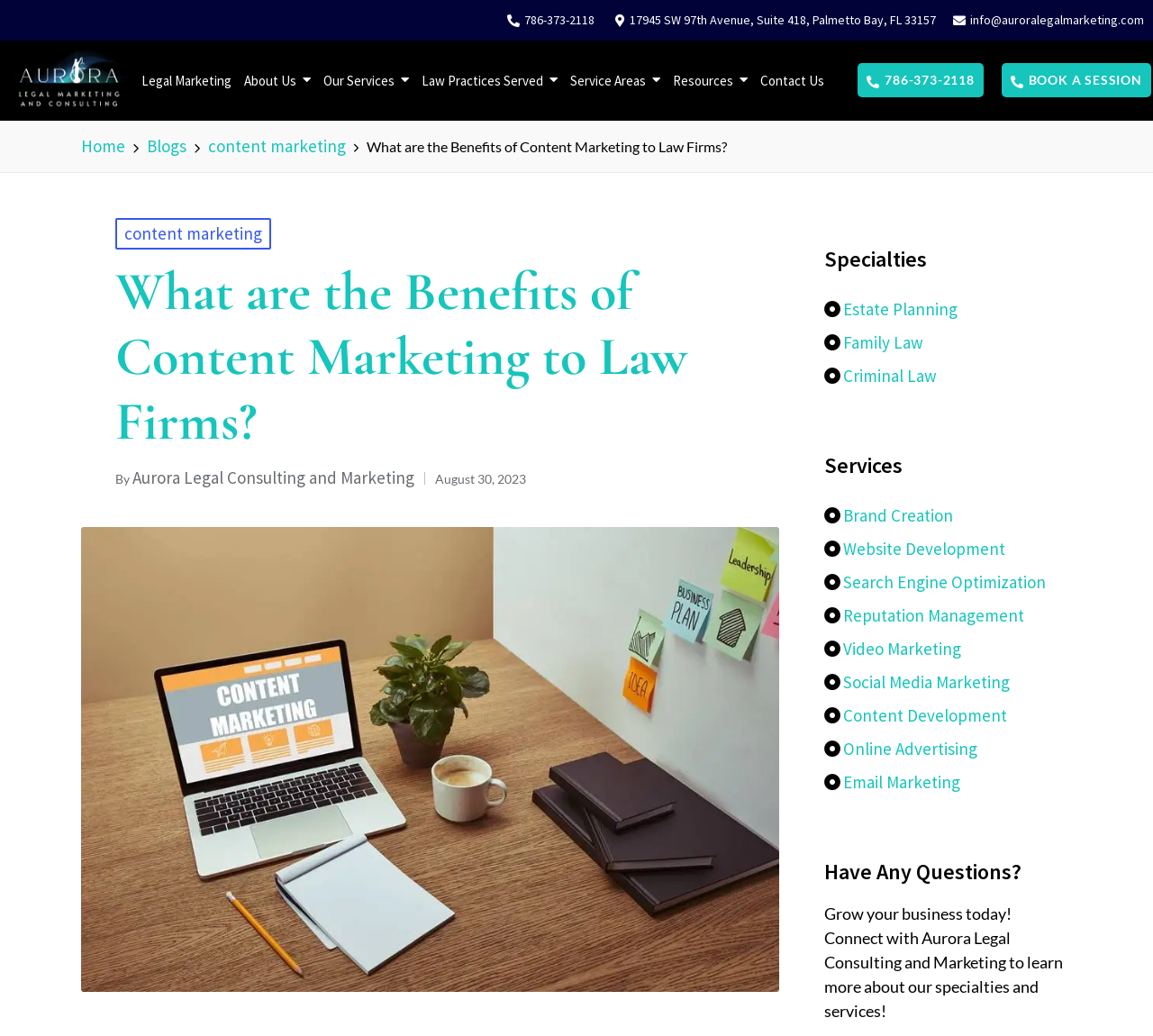Given the description: "Home", determine the bounding box coordinates of the UI element. The coordinates should be formatted as four float numbers between 0 and 1, [left, top, right, bottom].

[0.07, 0.13, 0.109, 0.152]